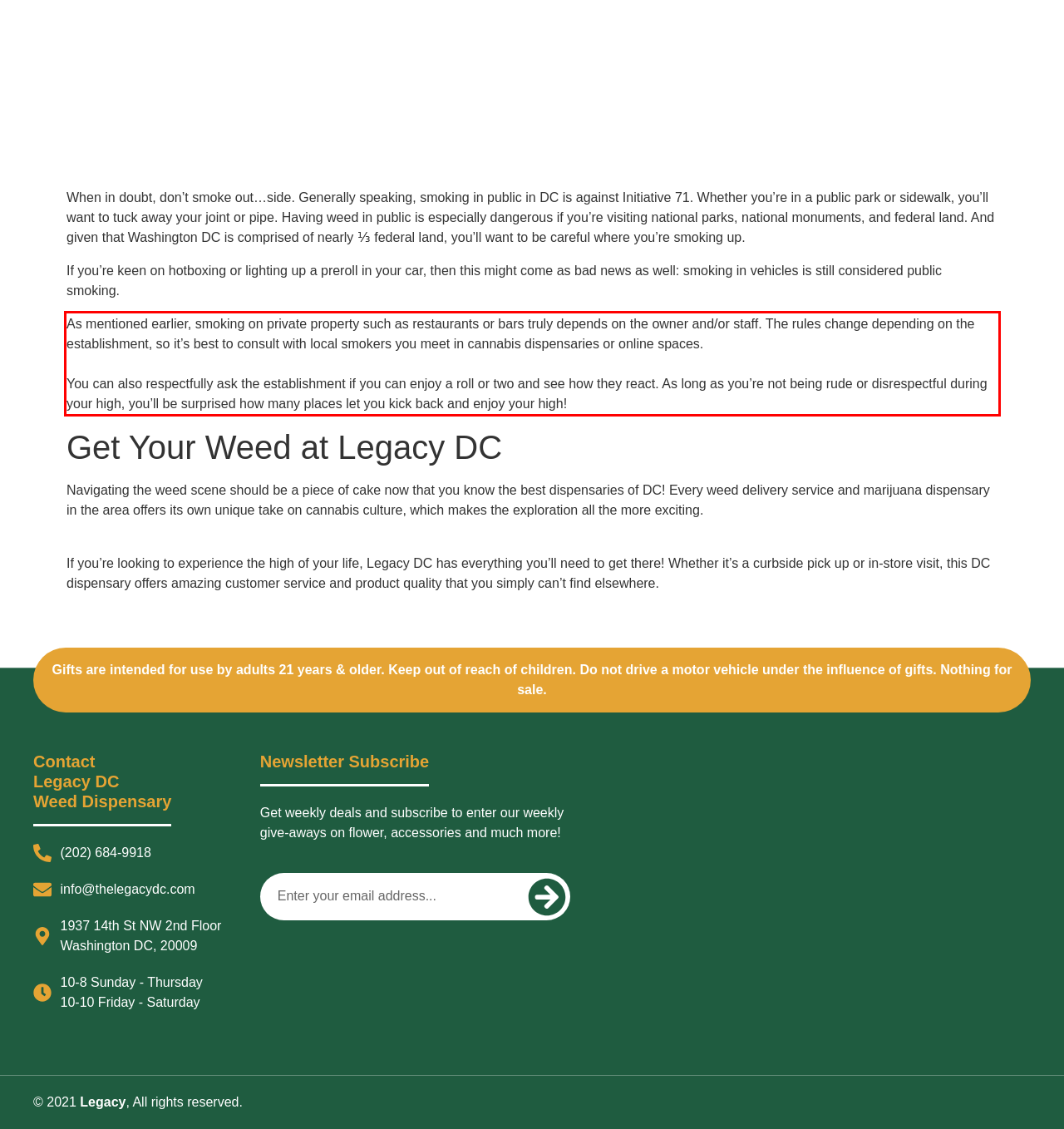Please examine the screenshot of the webpage and read the text present within the red rectangle bounding box.

As mentioned earlier, smoking on private property such as restaurants or bars truly depends on the owner and/or staff. The rules change depending on the establishment, so it’s best to consult with local smokers you meet in cannabis dispensaries or online spaces. You can also respectfully ask the establishment if you can enjoy a roll or two and see how they react. As long as you’re not being rude or disrespectful during your high, you’ll be surprised how many places let you kick back and enjoy your high!